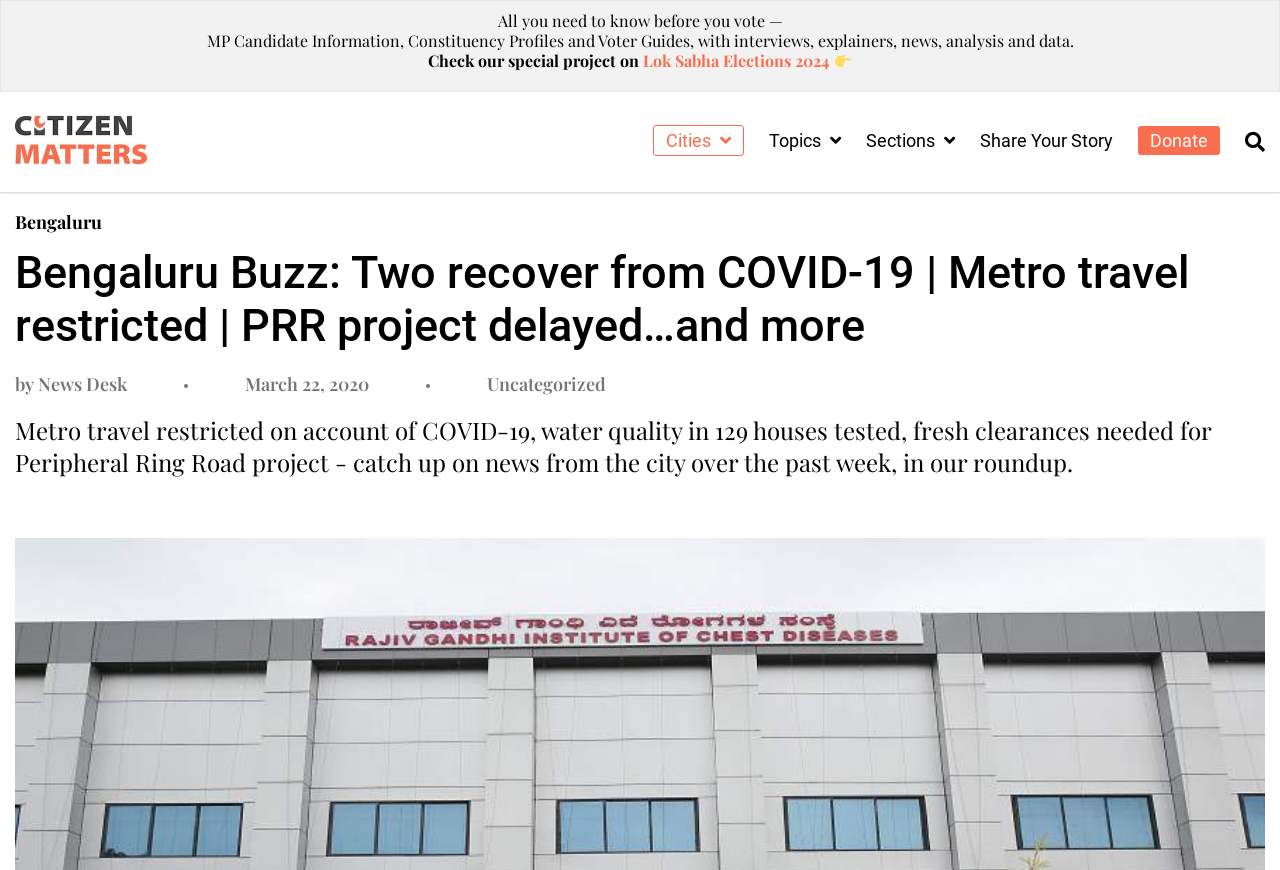Specify the bounding box coordinates of the region I need to click to perform the following instruction: "Donate to Citizen Matters". The coordinates must be four float numbers in the range of 0 to 1, i.e., [left, top, right, bottom].

[0.889, 0.145, 0.953, 0.178]